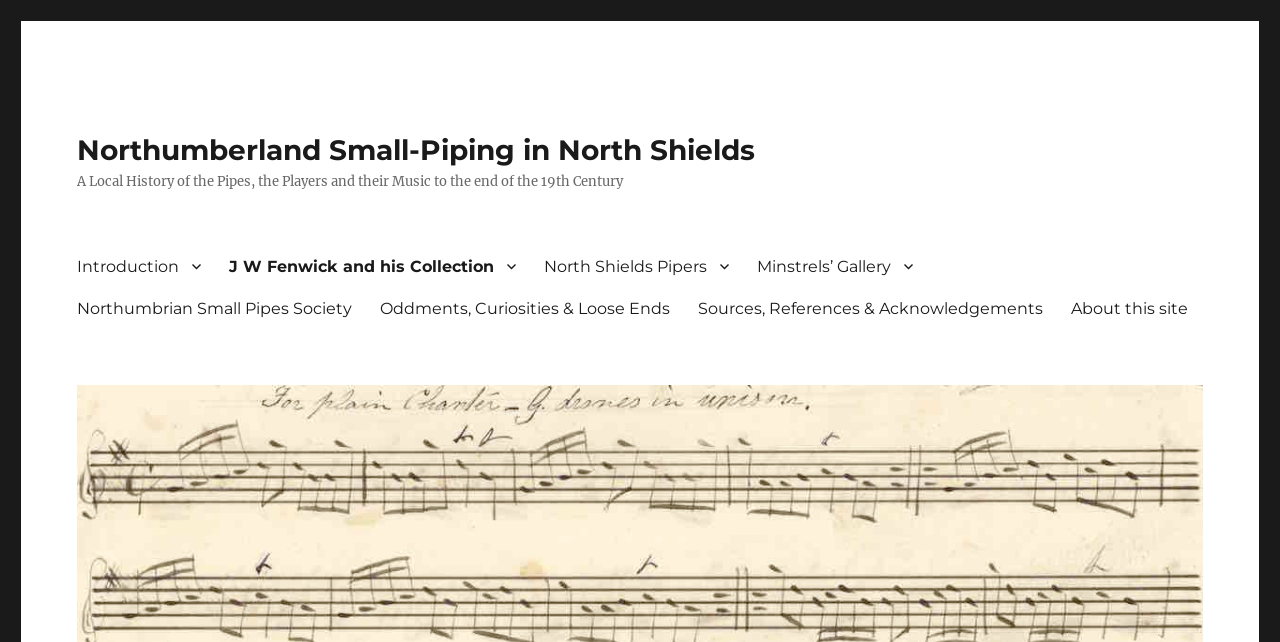Find the bounding box coordinates of the element you need to click on to perform this action: 'Explore I1 Receptors'. The coordinates should be represented by four float values between 0 and 1, in the format [left, top, right, bottom].

None